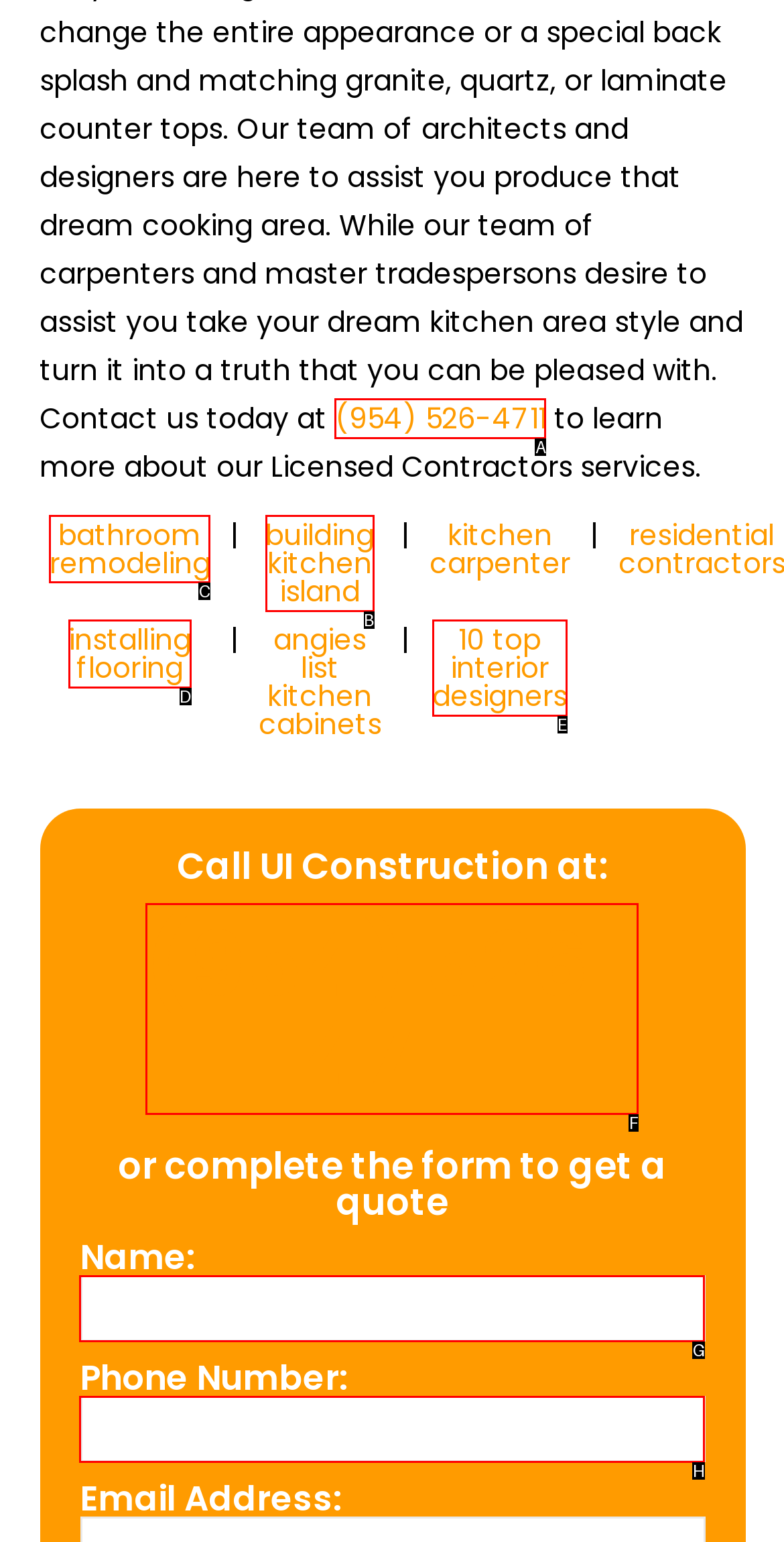Determine which HTML element should be clicked for this task: Explore Net Worth
Provide the option's letter from the available choices.

None